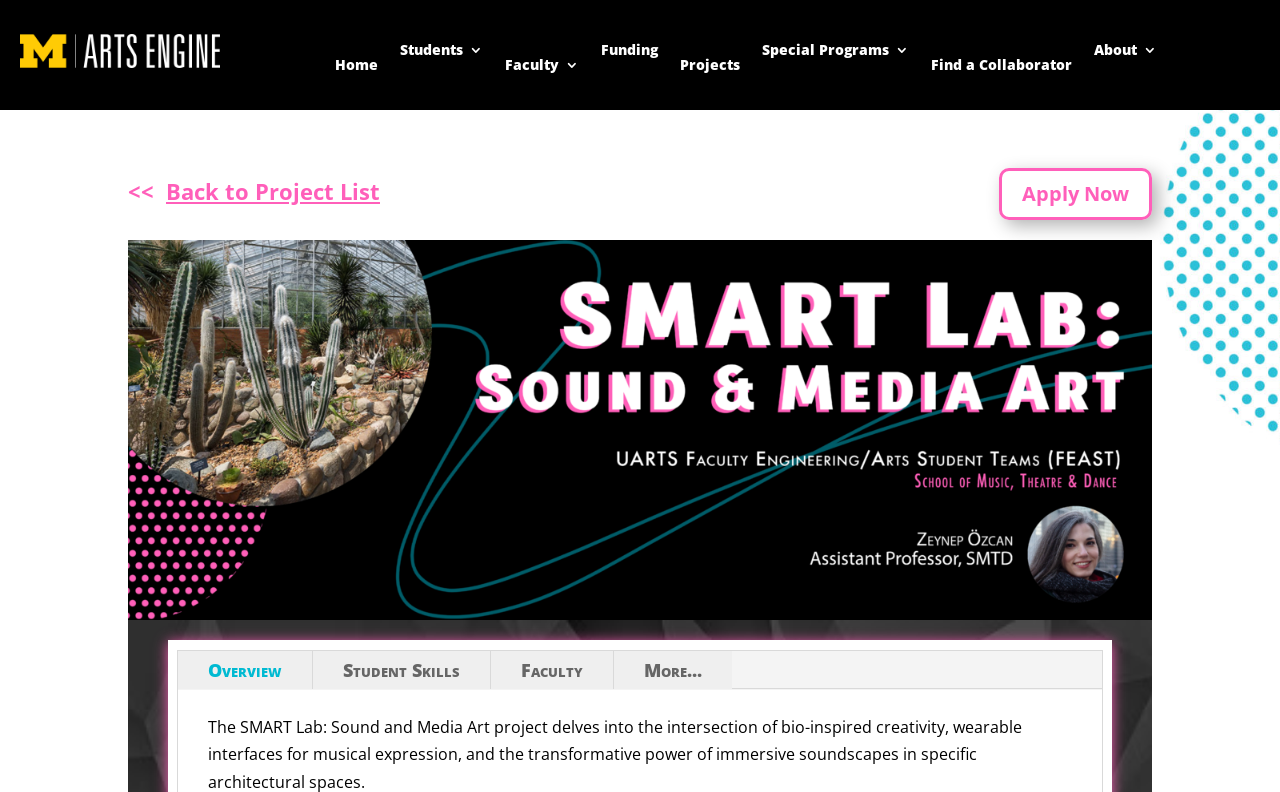Identify the bounding box coordinates for the UI element described as follows: More.... Use the format (top-left x, top-left y, bottom-right x, bottom-right y) and ensure all values are floating point numbers between 0 and 1.

[0.48, 0.821, 0.572, 0.87]